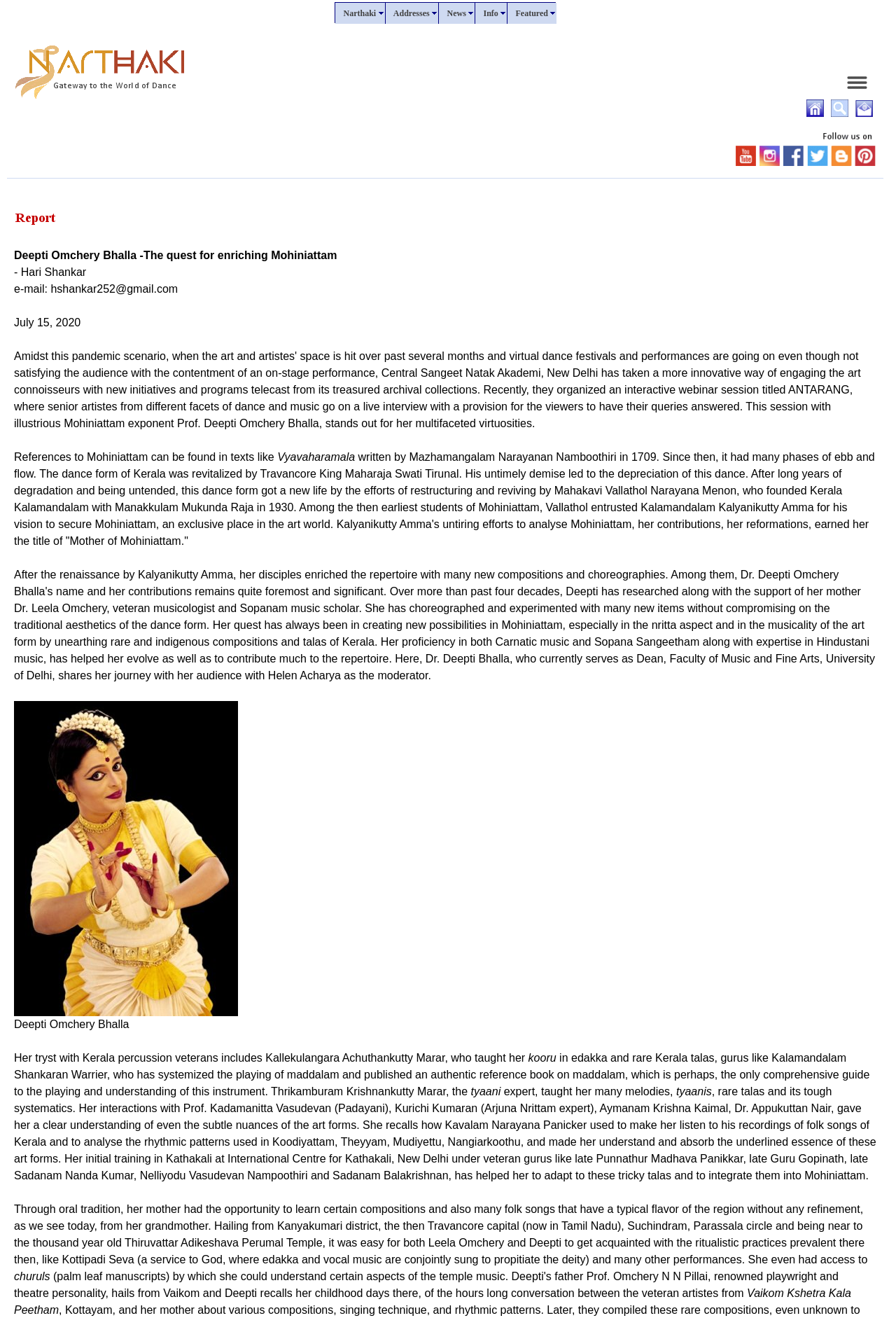What is the name of Deepti's mother?
Analyze the screenshot and provide a detailed answer to the question.

The webpage mentions that Deepti's mother, Leela Omchery, had the opportunity to learn certain compositions and folk songs from her grandmother, which were passed down through oral tradition.